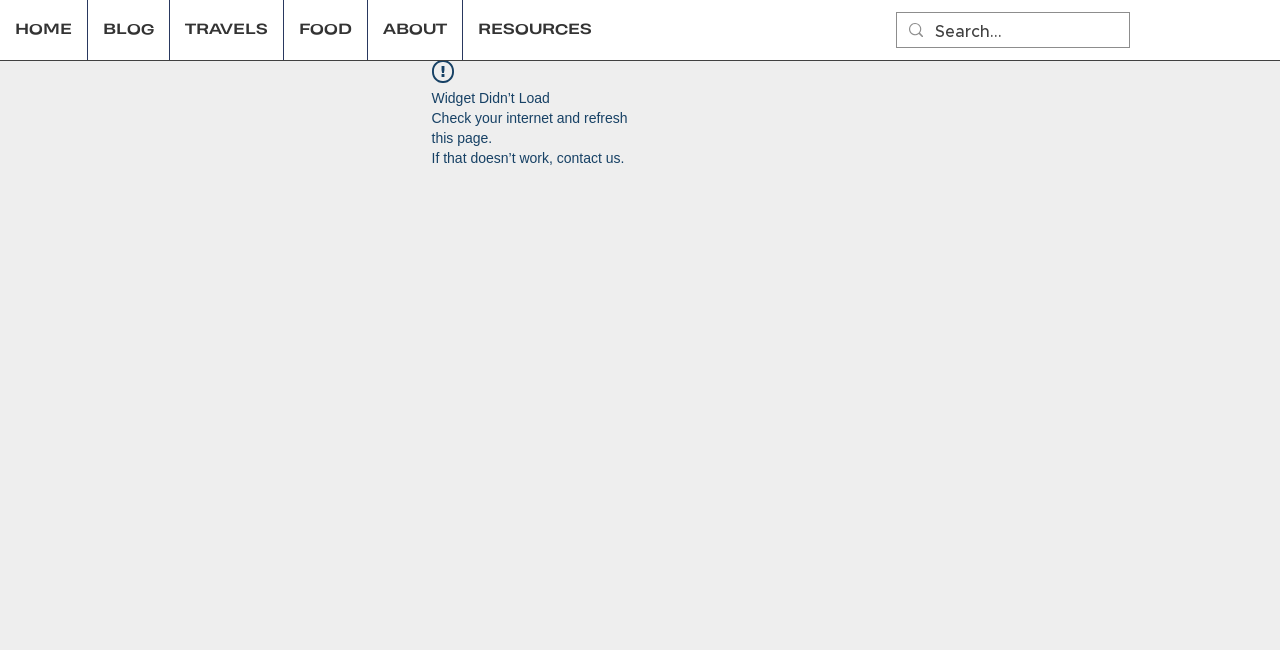Identify the bounding box coordinates for the UI element described as follows: aria-label="Search..." name="q" placeholder="Search...". Use the format (top-left x, top-left y, bottom-right x, bottom-right y) and ensure all values are floating point numbers between 0 and 1.

[0.731, 0.02, 0.849, 0.079]